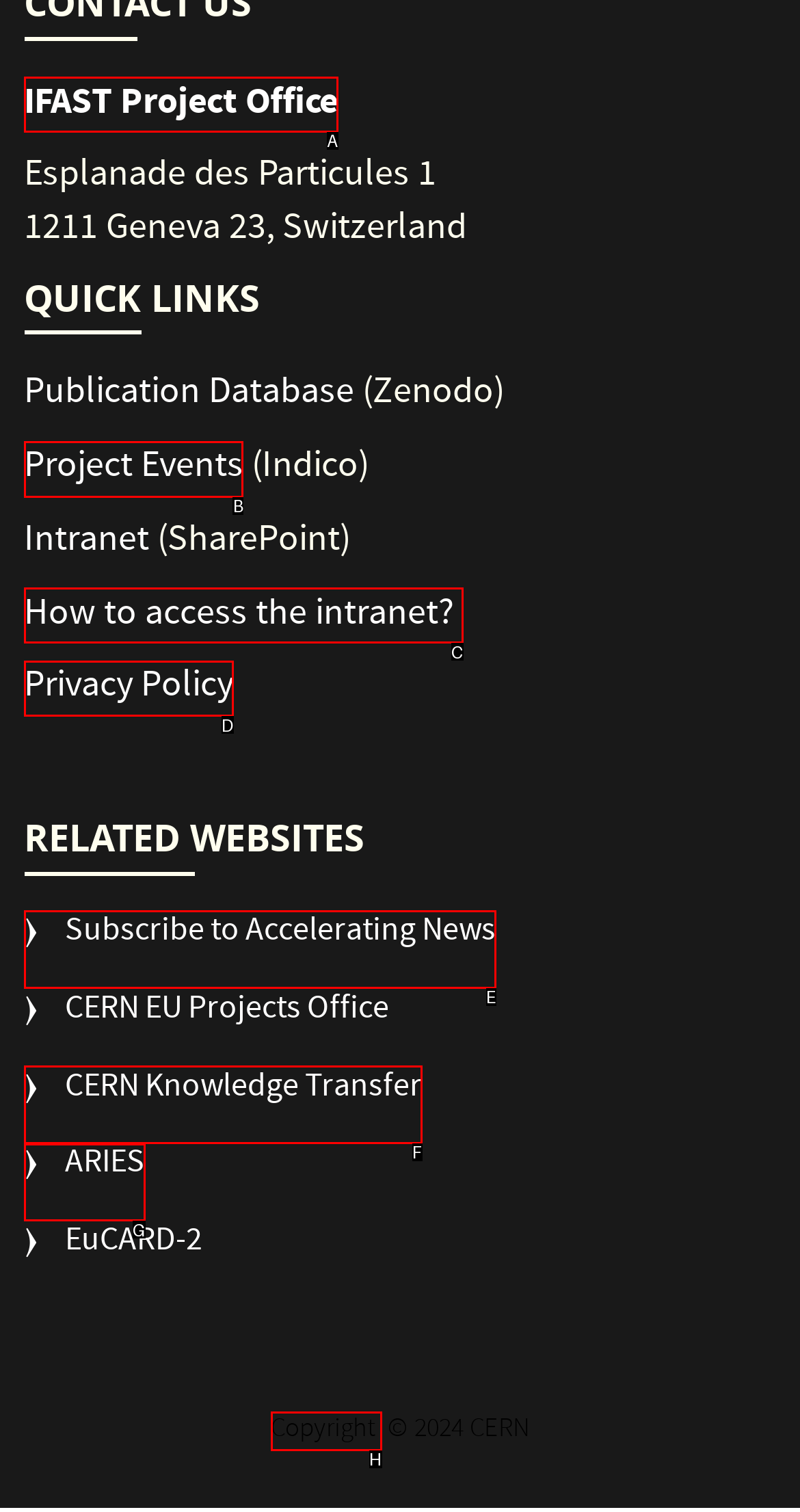Tell me the letter of the correct UI element to click for this instruction: Check Project Events. Answer with the letter only.

B